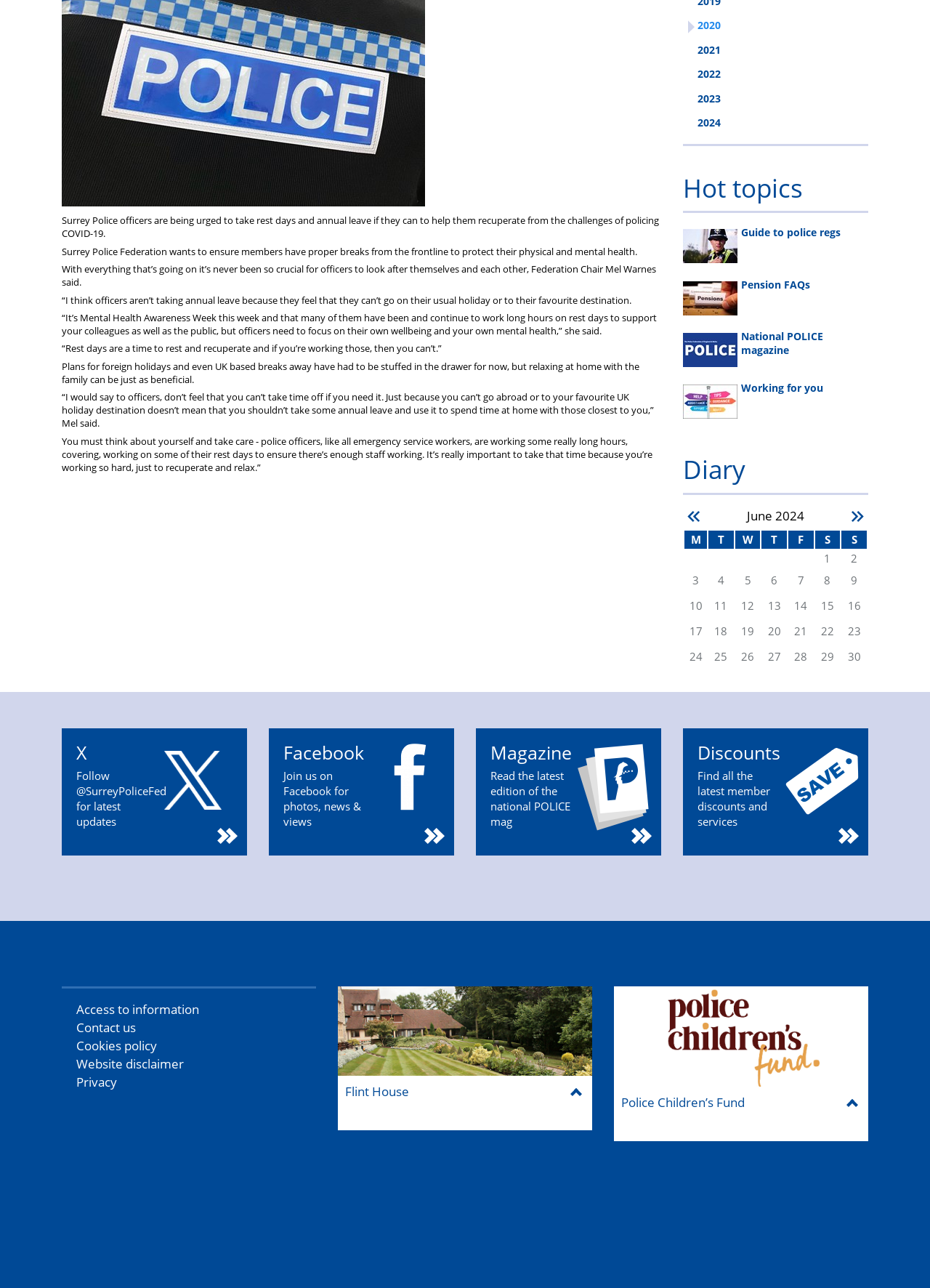Based on the provided description, "parent_node: June 2024 title="Next"", find the bounding box of the corresponding UI element in the screenshot.

[0.91, 0.394, 0.934, 0.408]